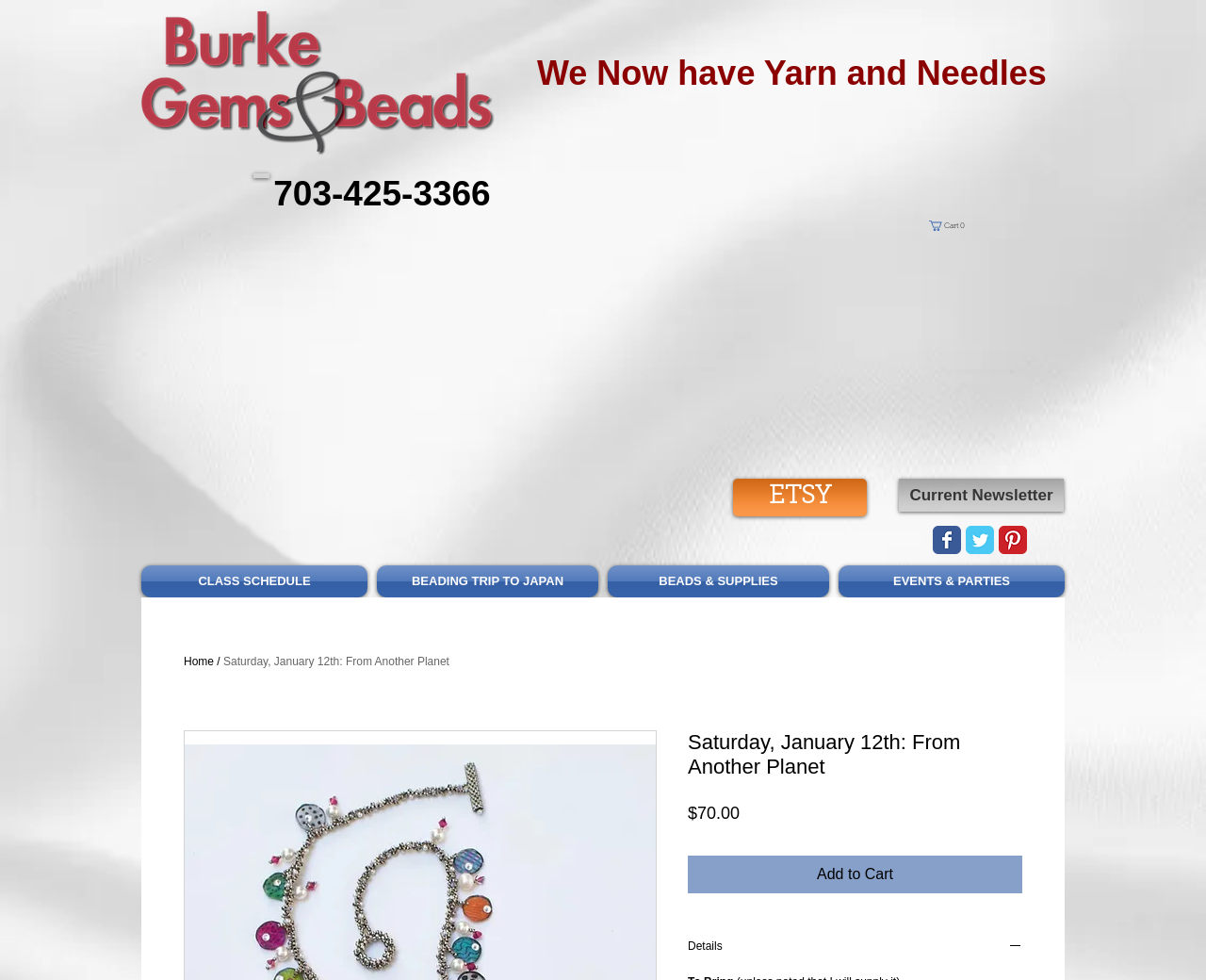Please identify the bounding box coordinates of the clickable area that will allow you to execute the instruction: "Visit the ETSY page".

[0.608, 0.488, 0.719, 0.527]